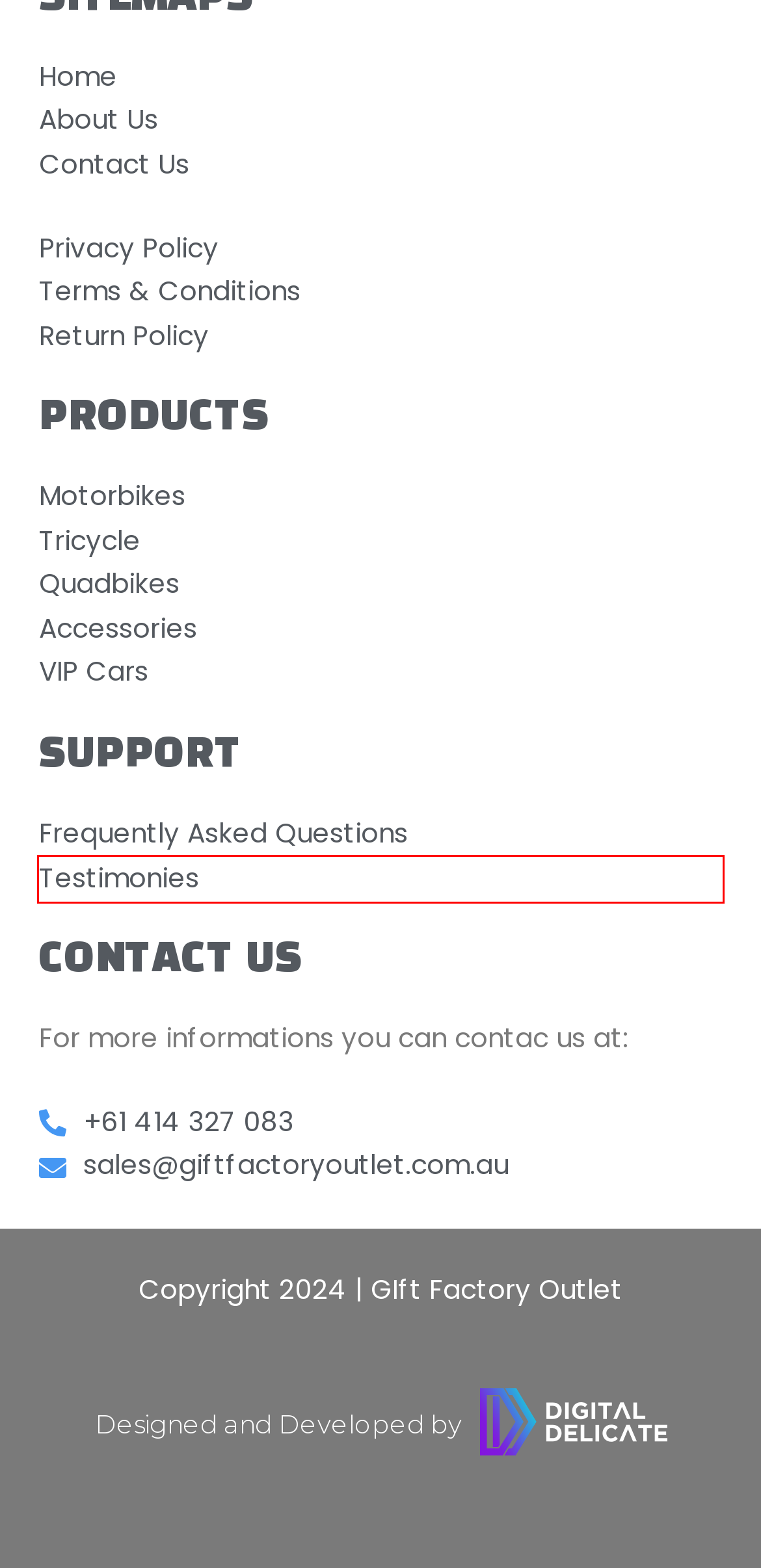You are provided with a screenshot of a webpage containing a red rectangle bounding box. Identify the webpage description that best matches the new webpage after the element in the bounding box is clicked. Here are the potential descriptions:
A. Frequently Asked Questions - Gift Factory Outlet
B. Contact Us - Gift Factory Outlet
C. Refund and Returns Policy - Gift Factory Outlet
D. Terms and Conditions - Gift Factory Outlet
E. About Gift Factory Outlet - Gift Factory Outlet
F. Digital Marketing Agency in Sydney - Digital Delicate
G. Testimonials - Gift Factory Outlet
H. VIP Cars Archives - Gift Factory Outlet

G